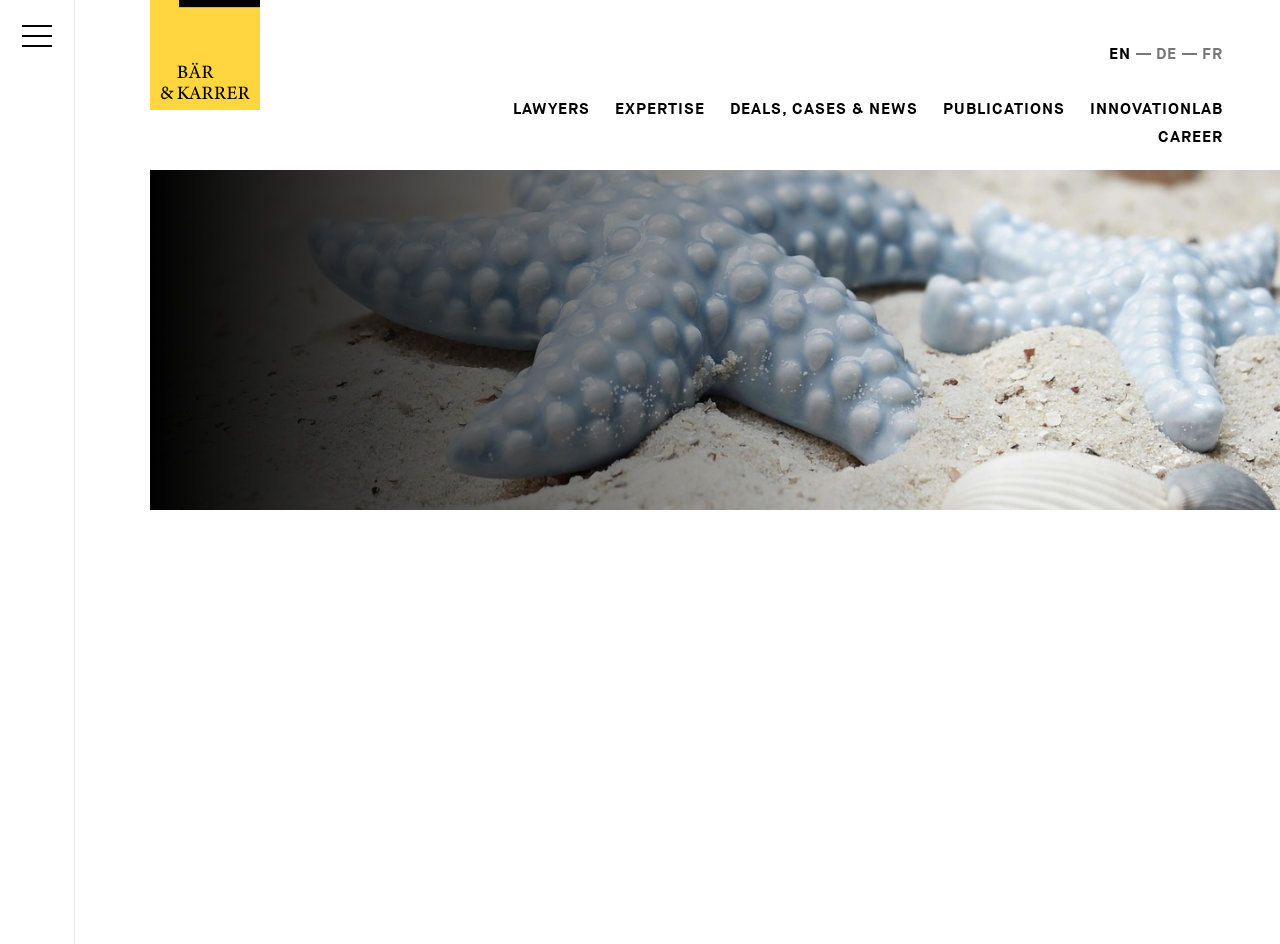Identify the bounding box coordinates necessary to click and complete the given instruction: "Register for the event".

None